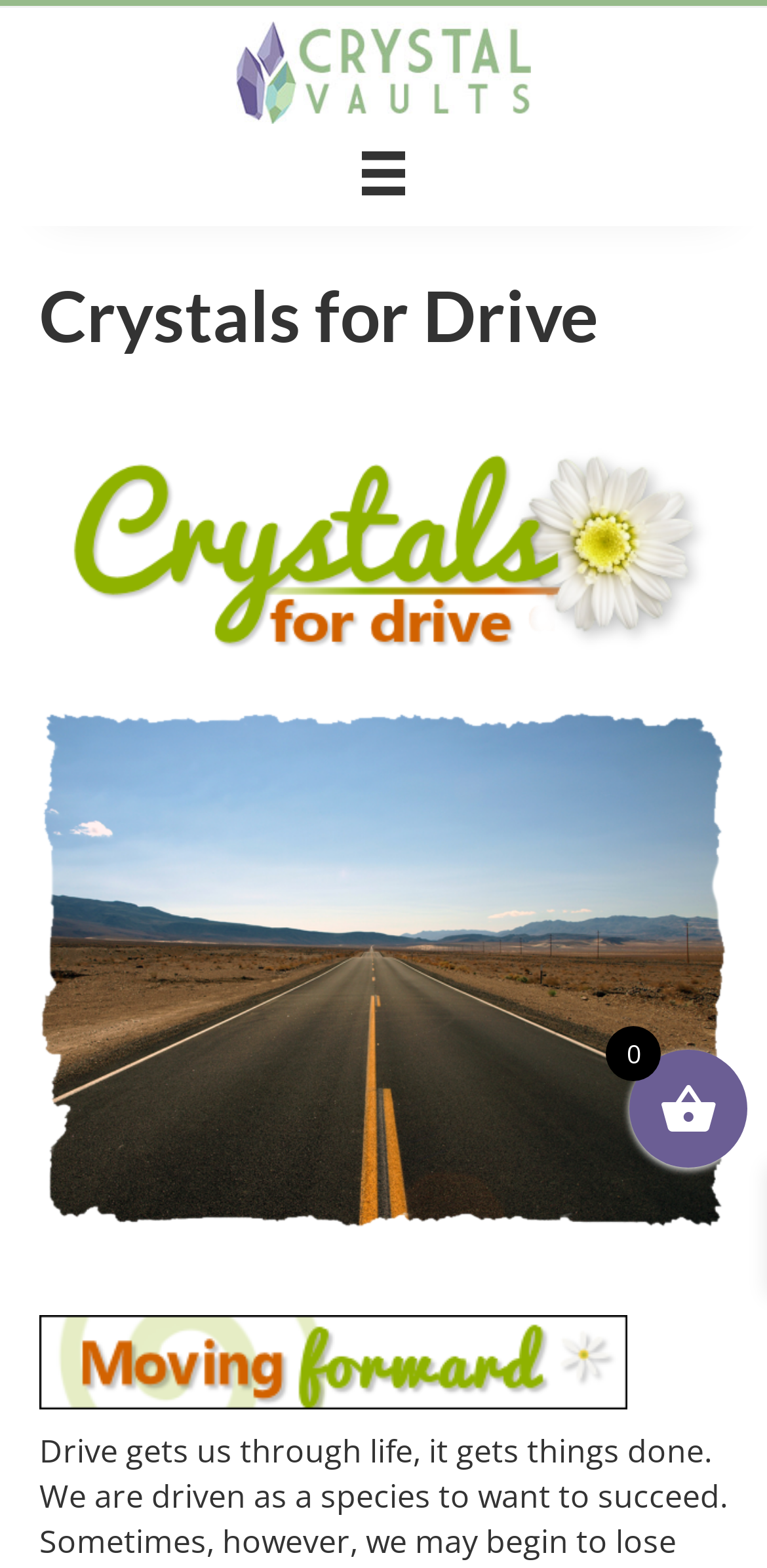What is the color of the background?
From the image, respond with a single word or phrase.

Unknown